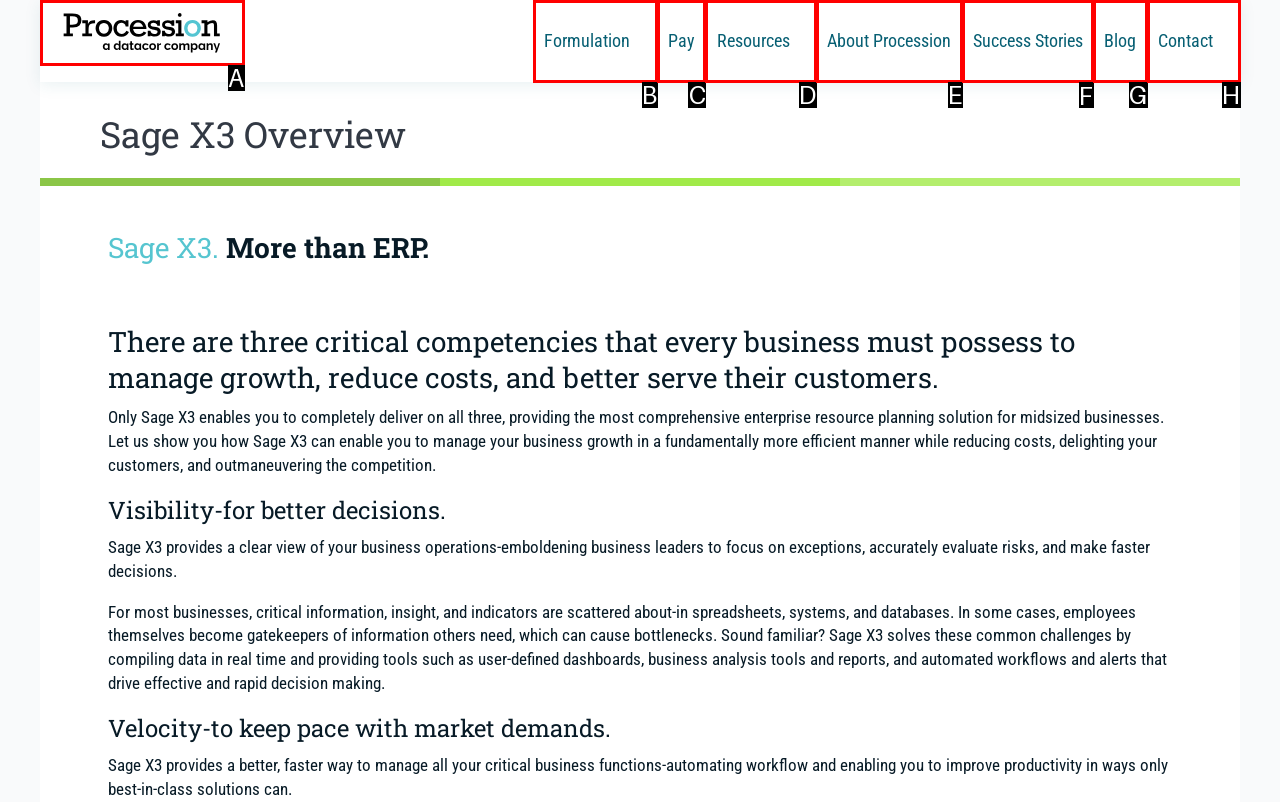Select the letter of the UI element you need to click on to fulfill this task: Contact Jane Douglass Team. Write down the letter only.

None